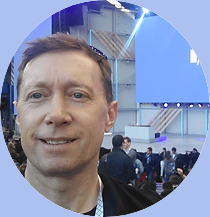Examine the image and give a thorough answer to the following question:
What is the atmosphere of the occasion?

The image conveys a lively atmosphere through the bright lighting, the audience in attendance, and the man's smiling expression. The overall setting and the man's casual attire also suggest a relaxed and engaging environment.